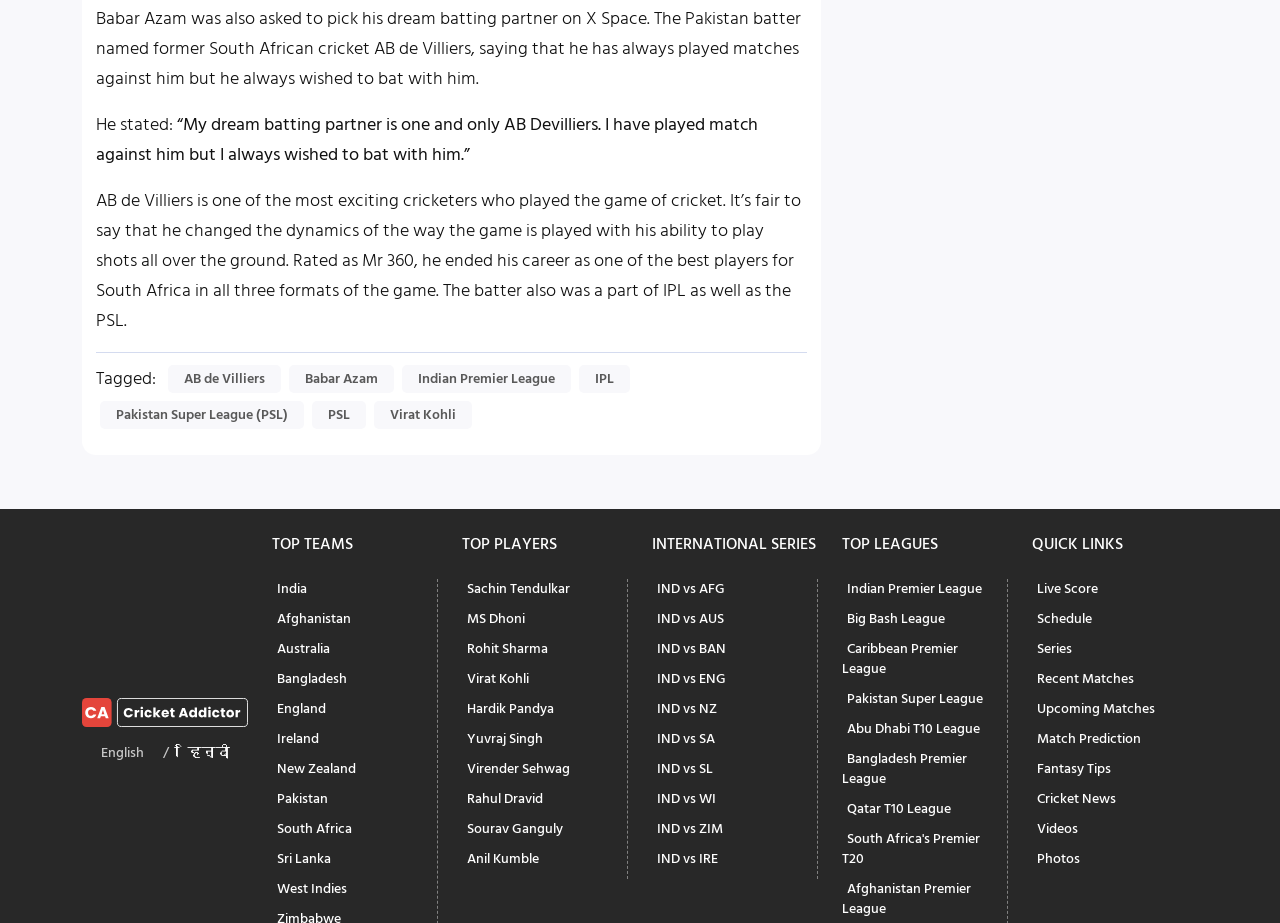Please determine the bounding box coordinates of the element to click on in order to accomplish the following task: "Check the live score". Ensure the coordinates are four float numbers ranging from 0 to 1, i.e., [left, top, right, bottom].

[0.806, 0.619, 0.862, 0.655]